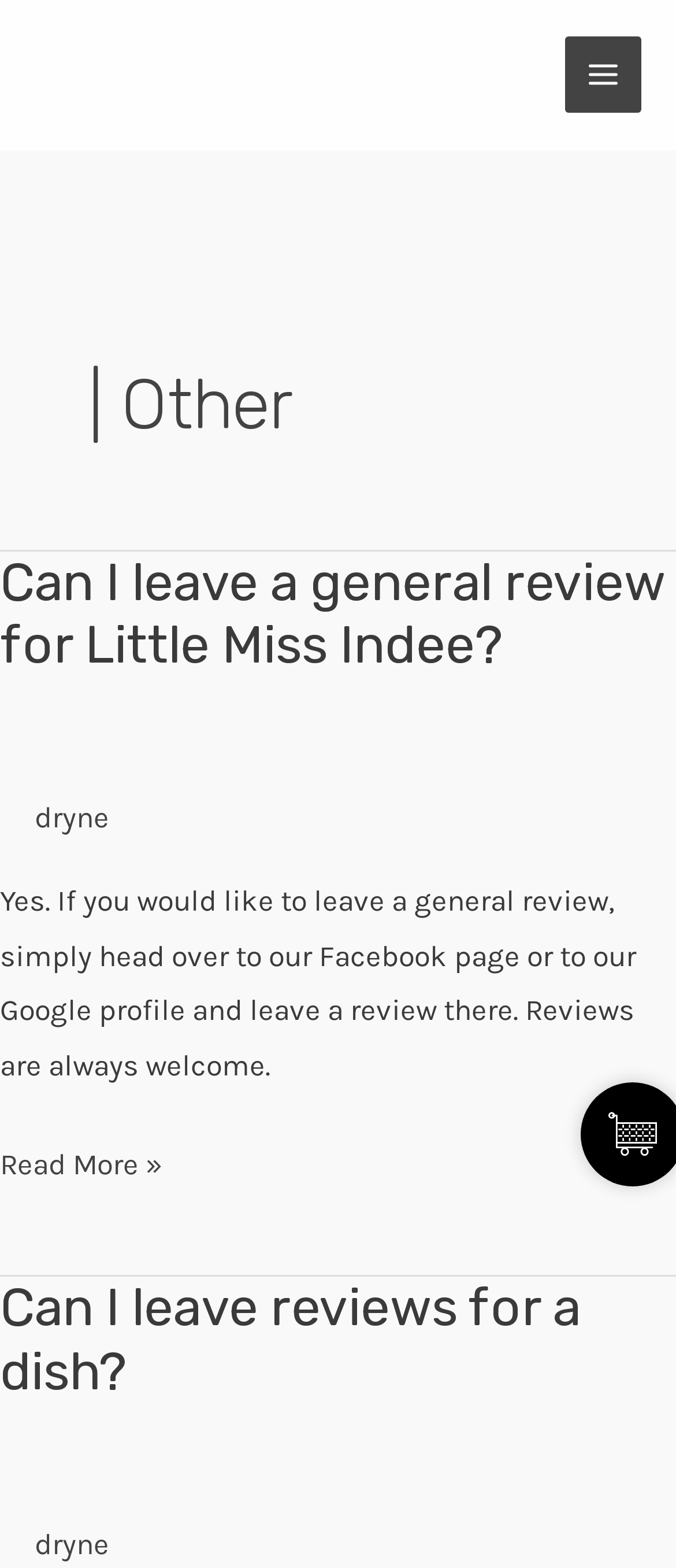Highlight the bounding box of the UI element that corresponds to this description: "Main Menu".

[0.836, 0.024, 0.949, 0.072]